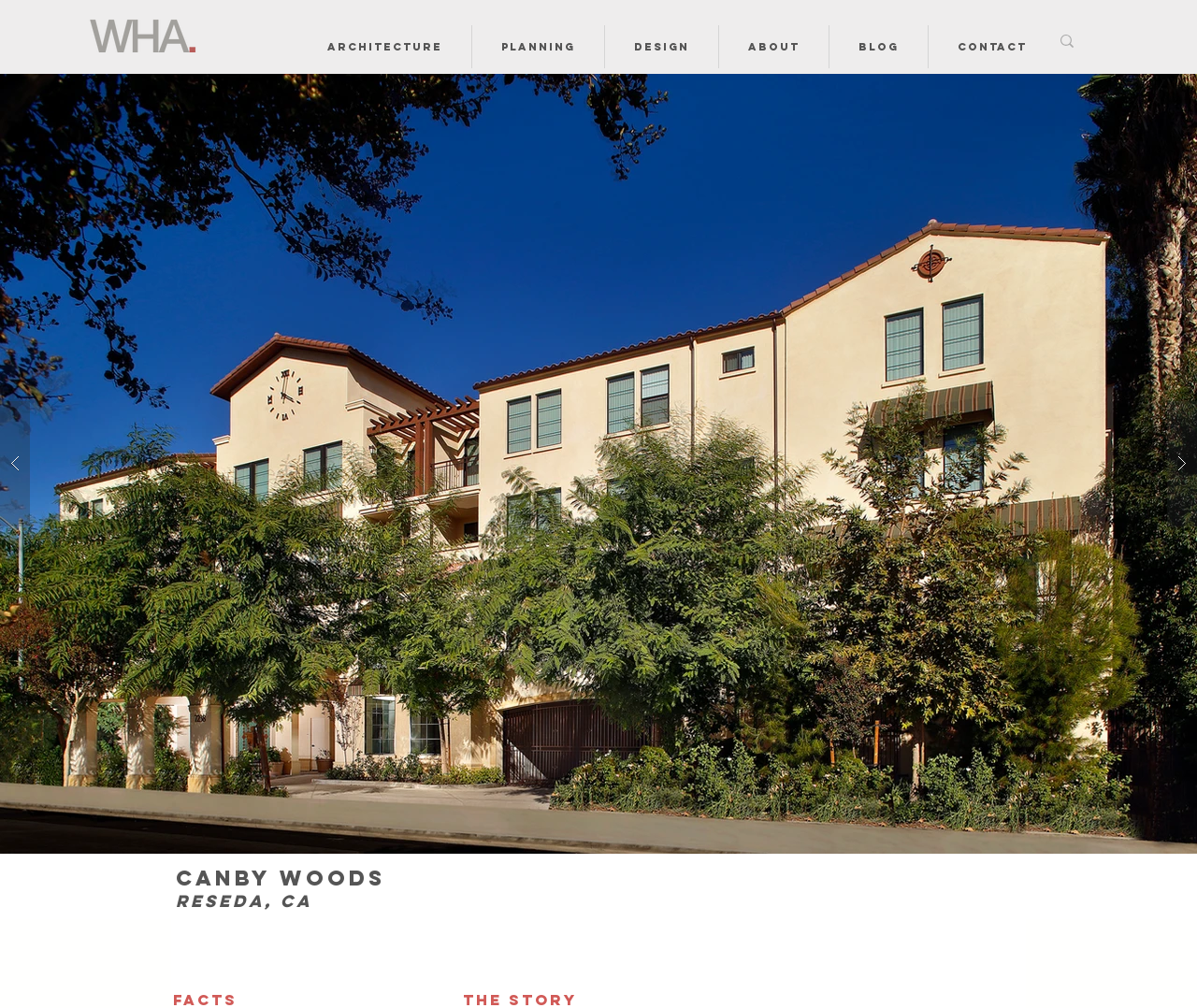Please find the bounding box coordinates of the element that must be clicked to perform the given instruction: "View State Reporting 22.11.3.0 Release Notes". The coordinates should be four float numbers from 0 to 1, i.e., [left, top, right, bottom].

None